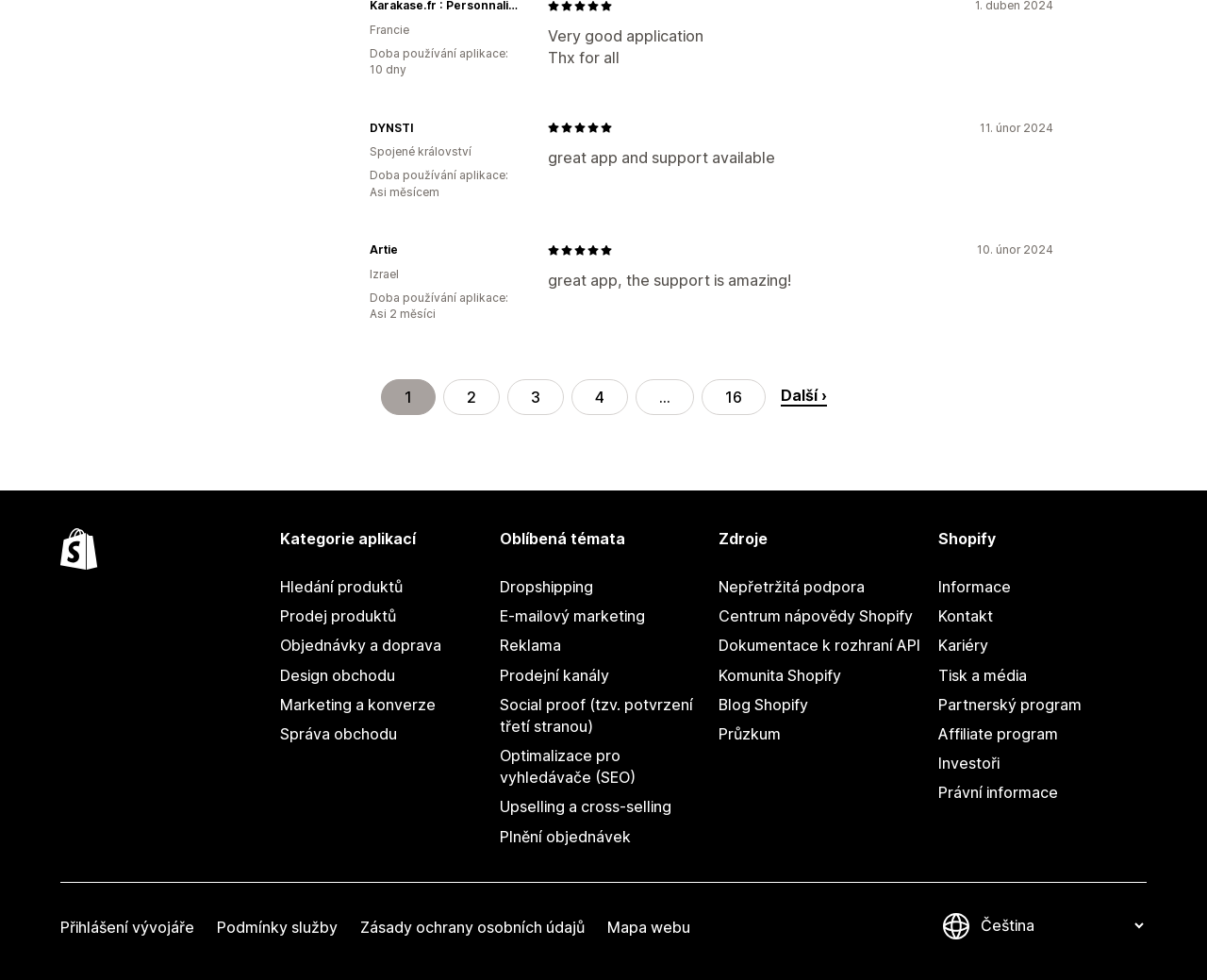How many days has Doba been using the application?
From the screenshot, supply a one-word or short-phrase answer.

10 days